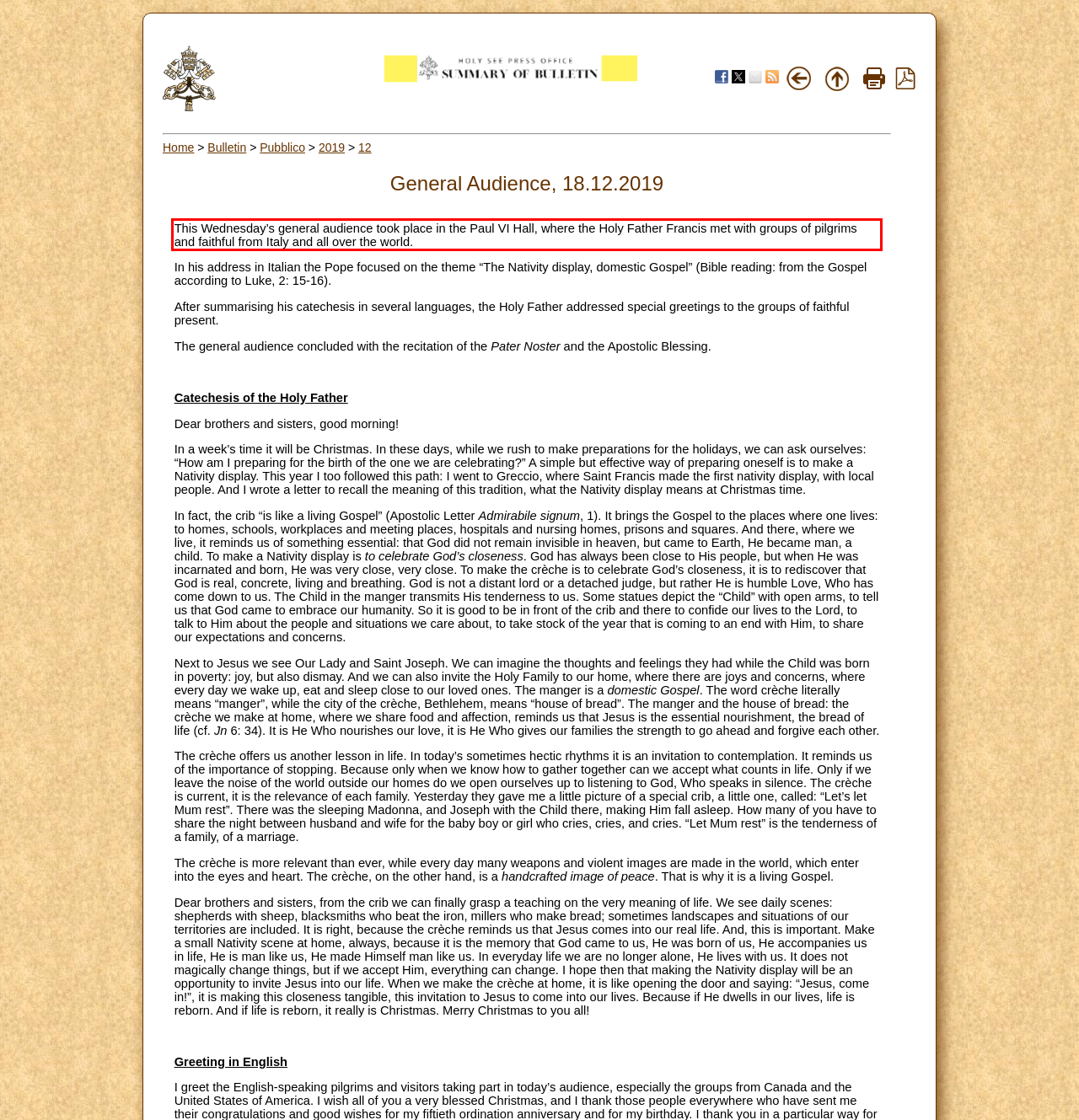Given a screenshot of a webpage containing a red rectangle bounding box, extract and provide the text content found within the red bounding box.

This Wednesday’s general audience took place in the Paul VI Hall, where the Holy Father Francis met with groups of pilgrims and faithful from Italy and all over the world.